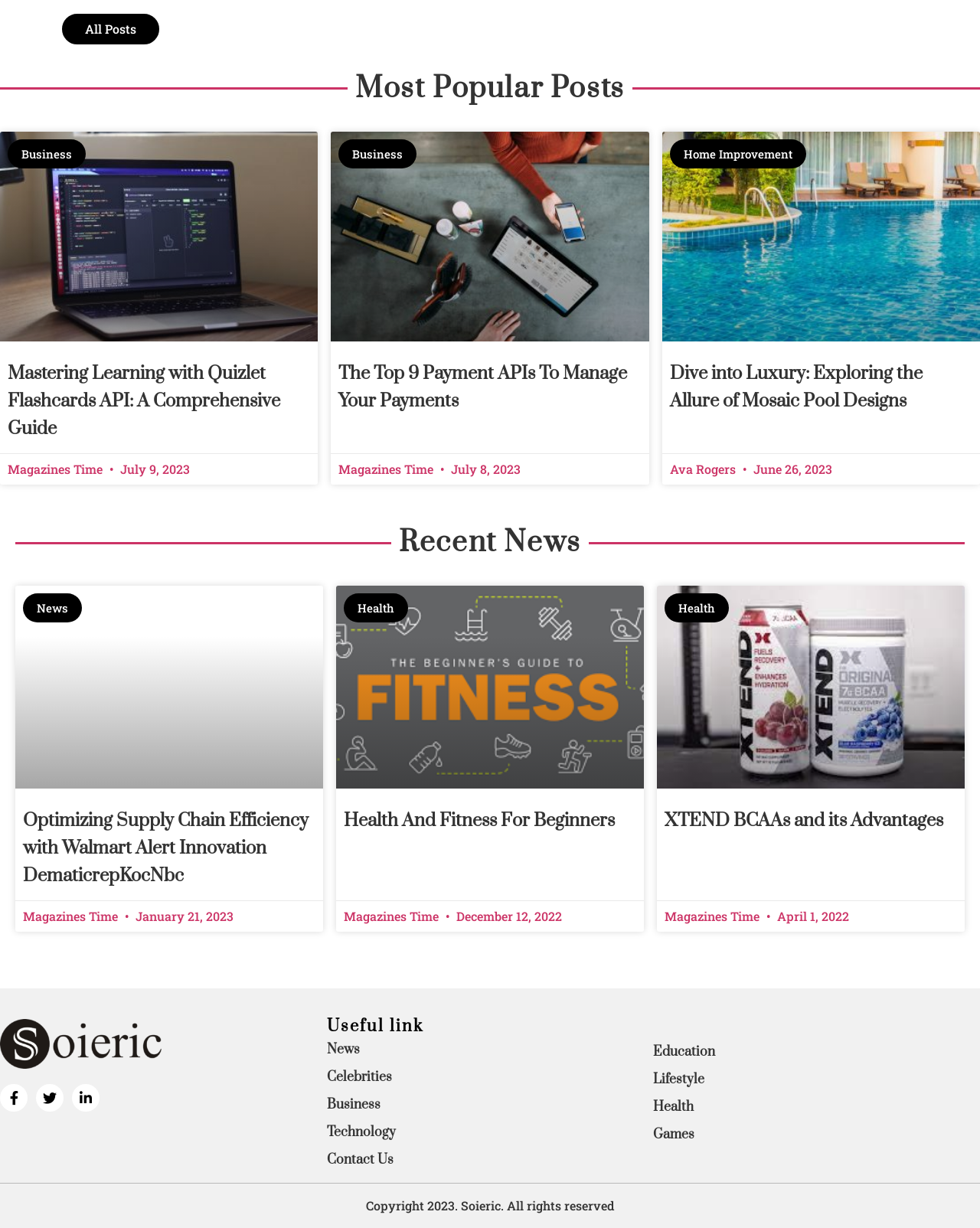Pinpoint the bounding box coordinates of the element you need to click to execute the following instruction: "Read 'Mastering Learning with Quizlet Flashcards API: A Comprehensive Guide'". The bounding box should be represented by four float numbers between 0 and 1, in the format [left, top, right, bottom].

[0.008, 0.293, 0.317, 0.36]